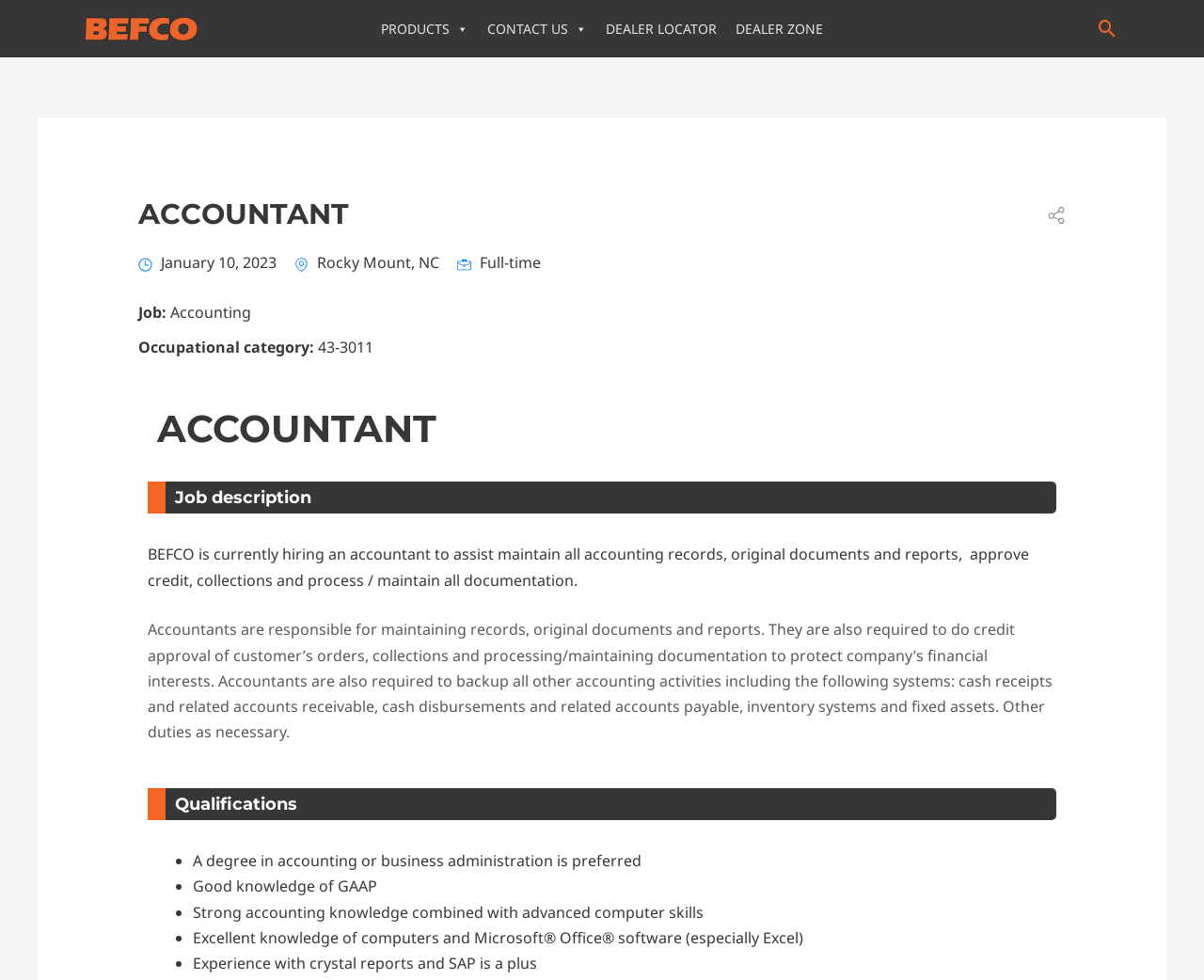Identify and provide the bounding box for the element described by: "CONTACT US".

[0.397, 0.01, 0.495, 0.048]